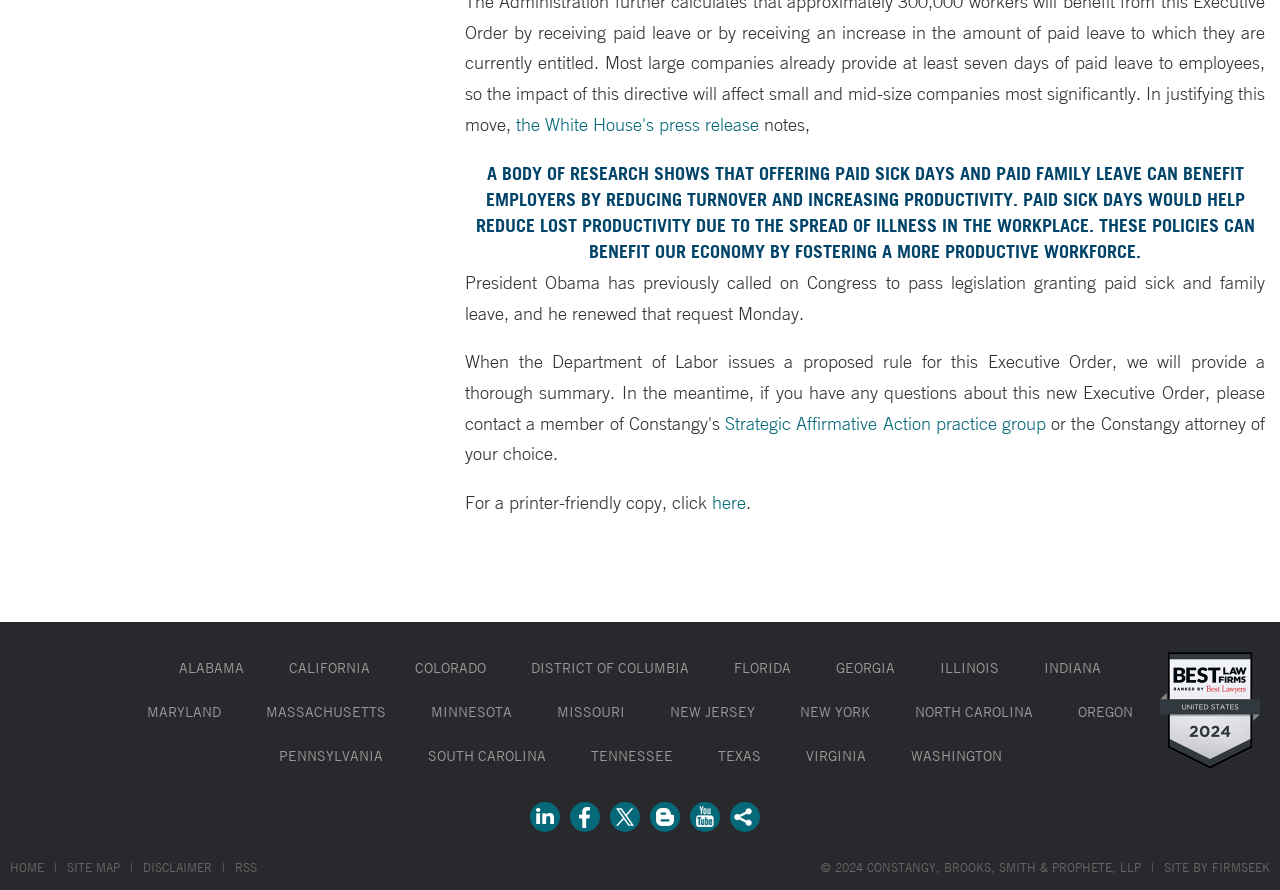Provide a brief response in the form of a single word or phrase:
What is the purpose of the 'Share' button?

To share content